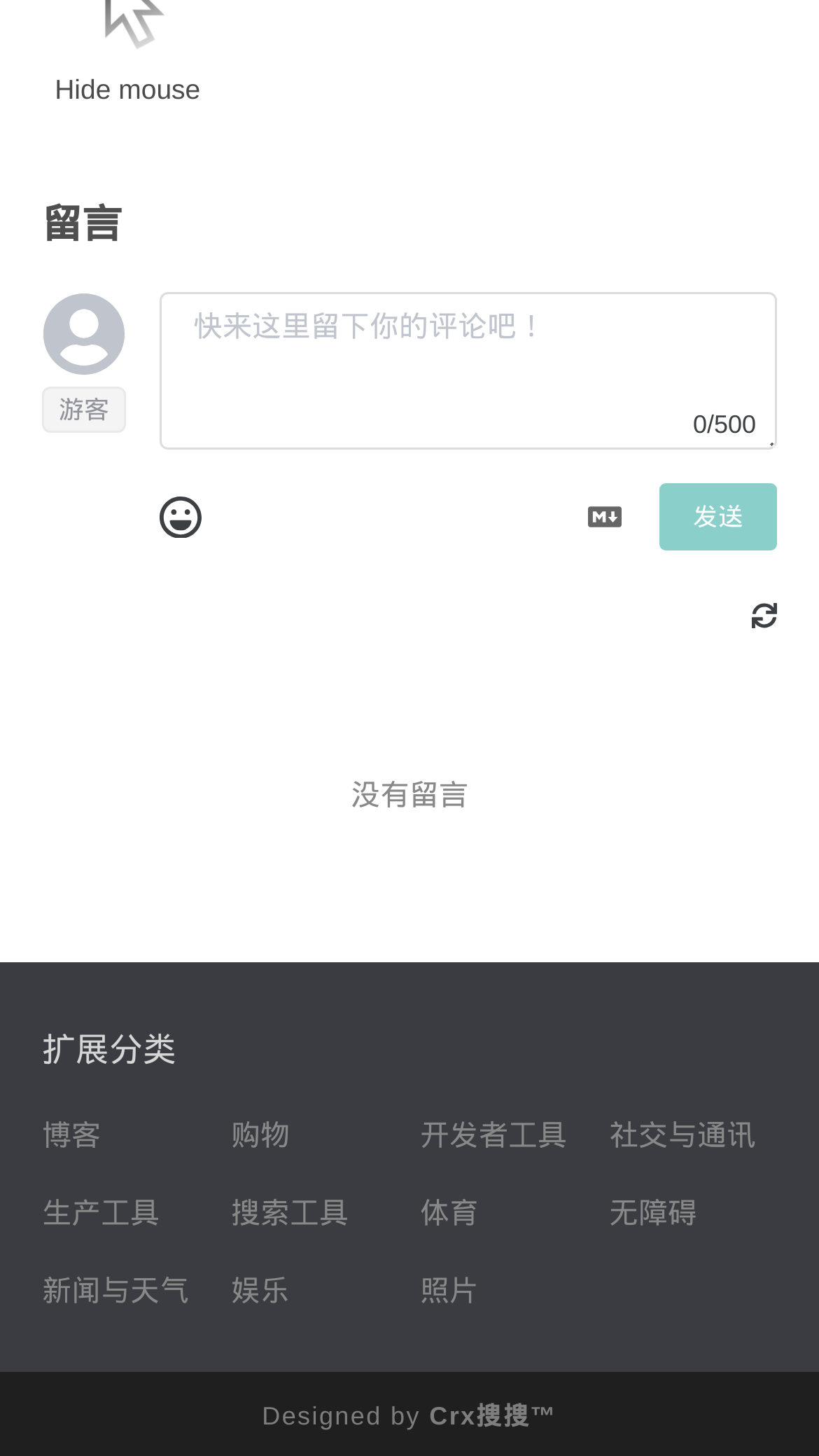Using the information in the image, could you please answer the following question in detail:
What is the current number of comments?

The current number of comments can be determined by looking at the StaticText element with the text '没有留言', which translates to 'No comments' in English, suggesting that there are currently no comments.